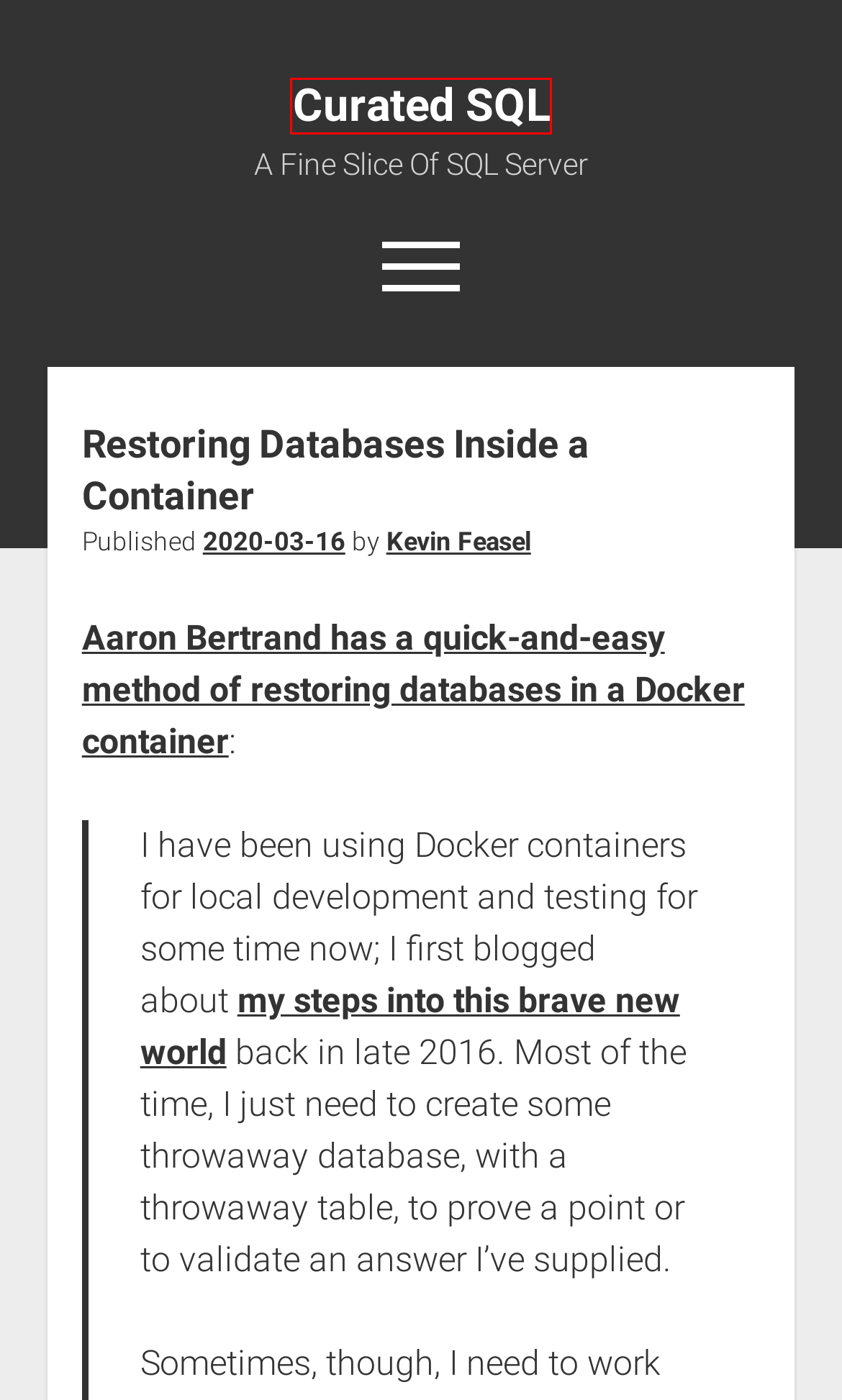You have a screenshot of a webpage with a red bounding box around a UI element. Determine which webpage description best matches the new webpage that results from clicking the element in the bounding box. Here are the candidates:
A. 2020-03-19 – Curated SQL
B. March 2020 – Curated SQL
C. Attaching / restoring databases inside a container – SQLBlog.org
D. Kevin Feasel – Curated SQL
E. SQL Sentry | SolarWinds
F. Curated SQL – A Fine Slice Of SQL Server
G. Period WordPress Theme by Compete Themes
H. About – Curated SQL

F